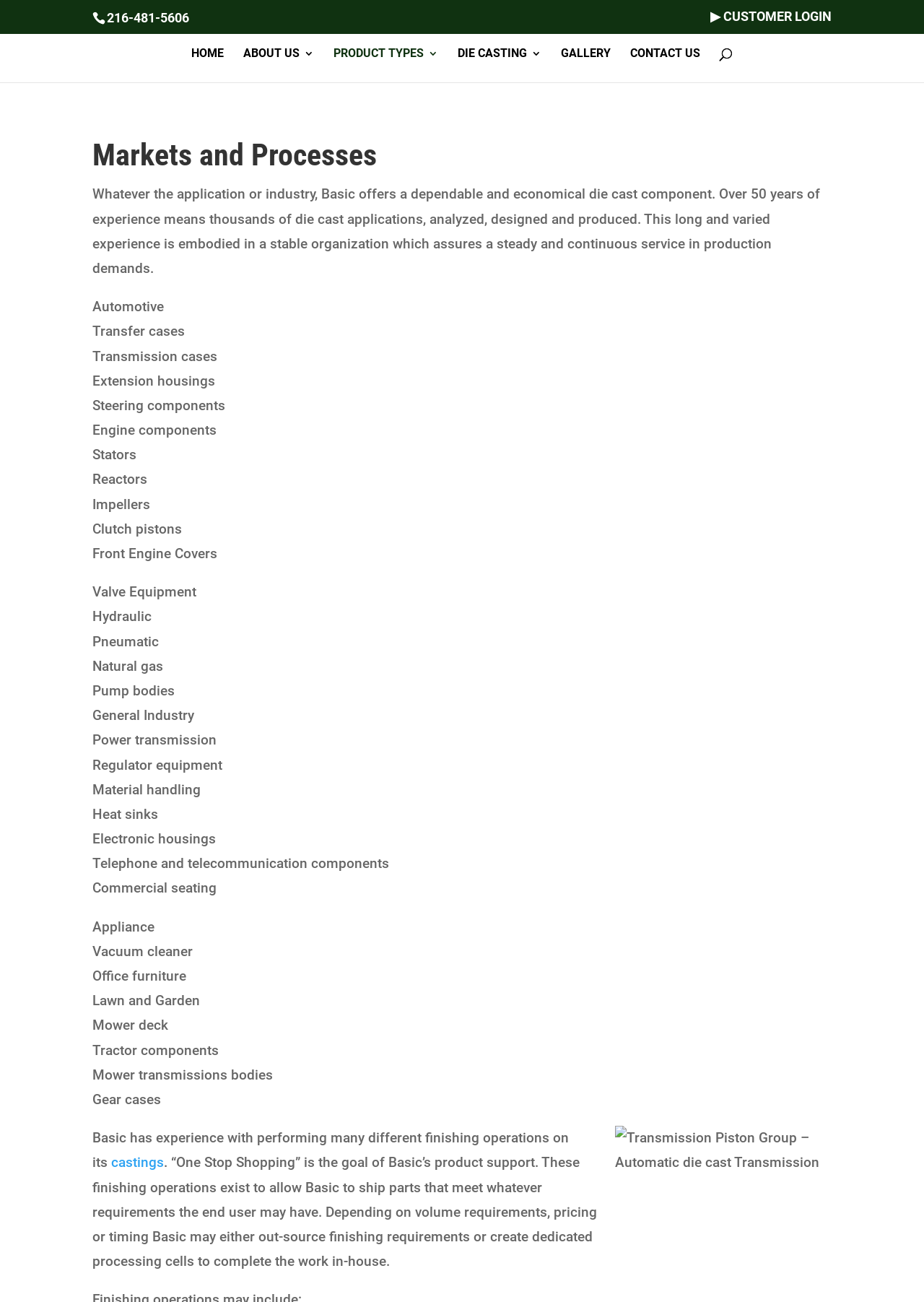Please determine the bounding box coordinates of the element to click on in order to accomplish the following task: "View profile of simon1107". Ensure the coordinates are four float numbers ranging from 0 to 1, i.e., [left, top, right, bottom].

None